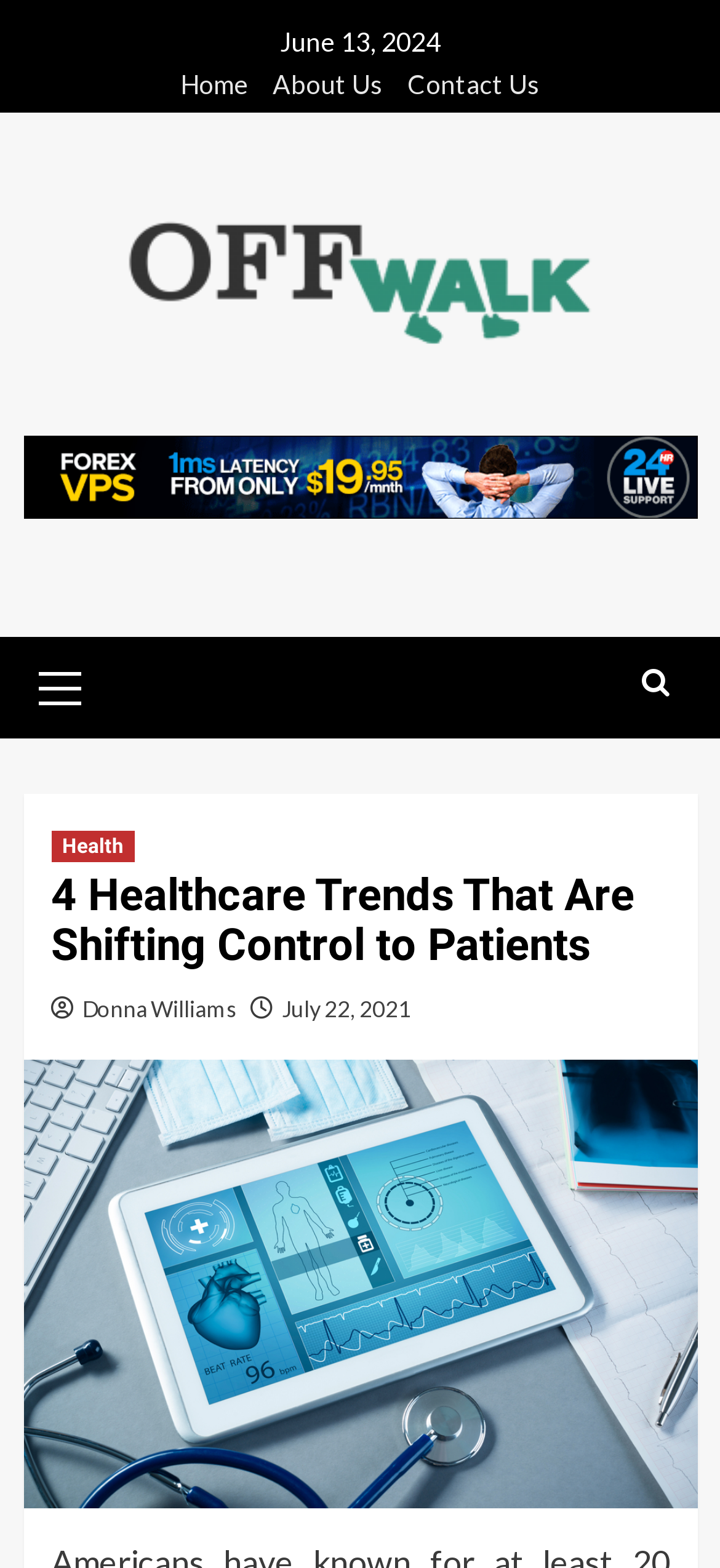Determine the bounding box of the UI component based on this description: "Contact Us". The bounding box coordinates should be four float values between 0 and 1, i.e., [left, top, right, bottom].

[0.54, 0.042, 0.75, 0.072]